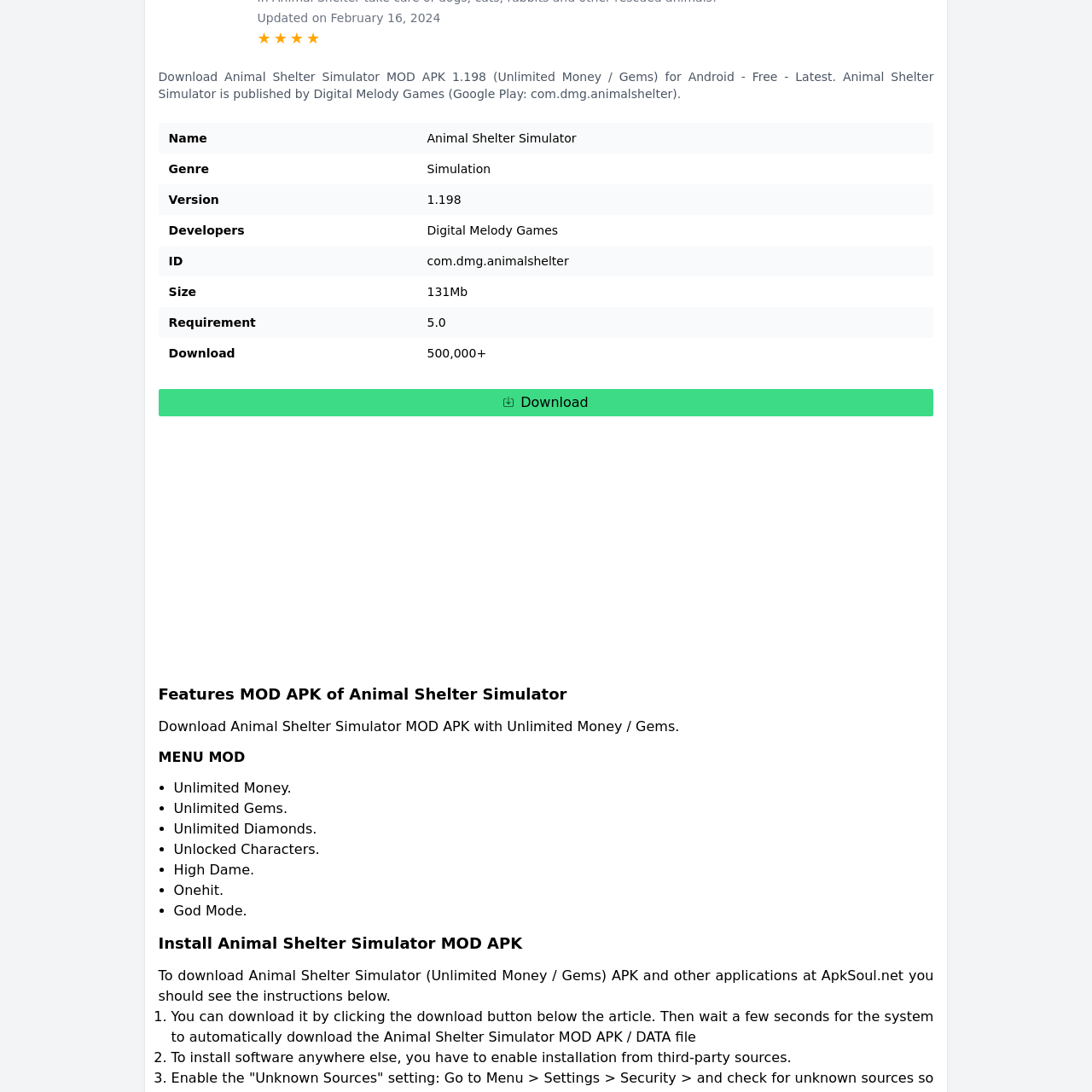What is the benefit of the MOD APK version?
Analyze the highlighted section in the red bounding box of the image and respond to the question with a detailed explanation.

According to the caption, the MOD APK version of Animal Shelter Simulator offers unlimited money and gems, which enhances gameplay and provides players with additional resources.